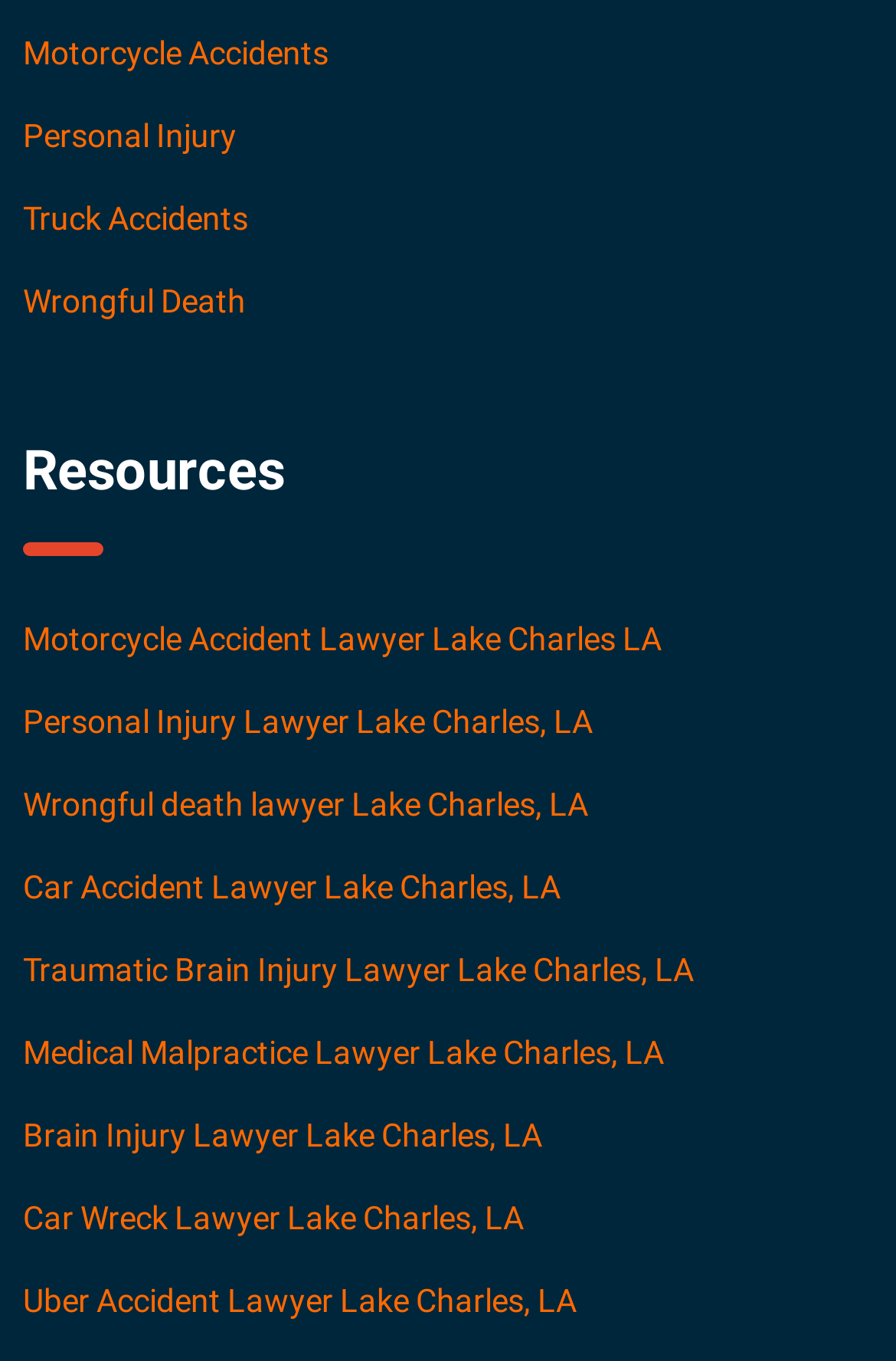Please specify the bounding box coordinates of the area that should be clicked to accomplish the following instruction: "Get help from a Car Accident Lawyer". The coordinates should consist of four float numbers between 0 and 1, i.e., [left, top, right, bottom].

[0.026, 0.638, 0.626, 0.665]